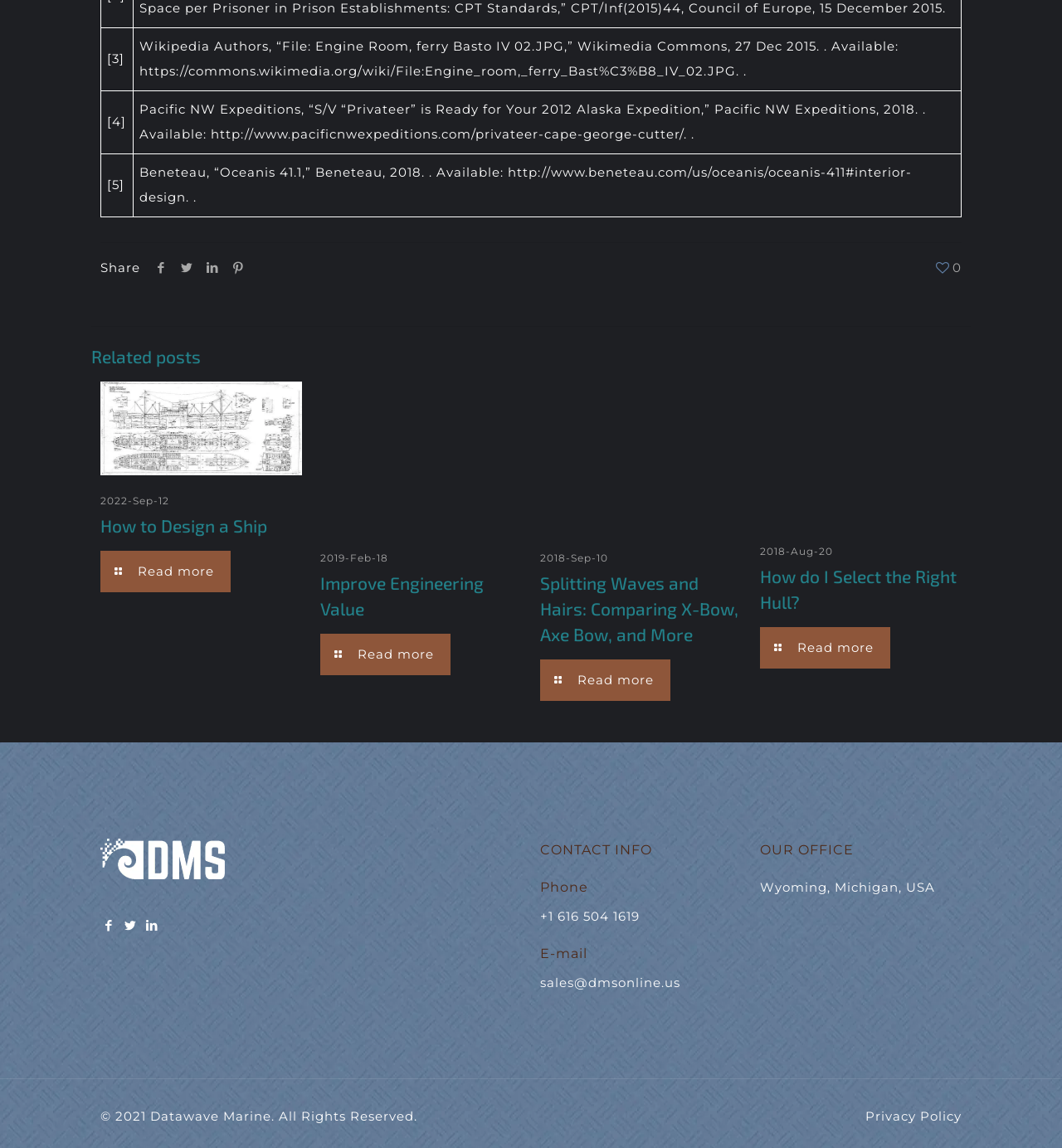For the following element description, predict the bounding box coordinates in the format (top-left x, top-left y, bottom-right x, bottom-right y). All values should be floating point numbers between 0 and 1. Description: Improve Engineering Value

[0.301, 0.499, 0.455, 0.539]